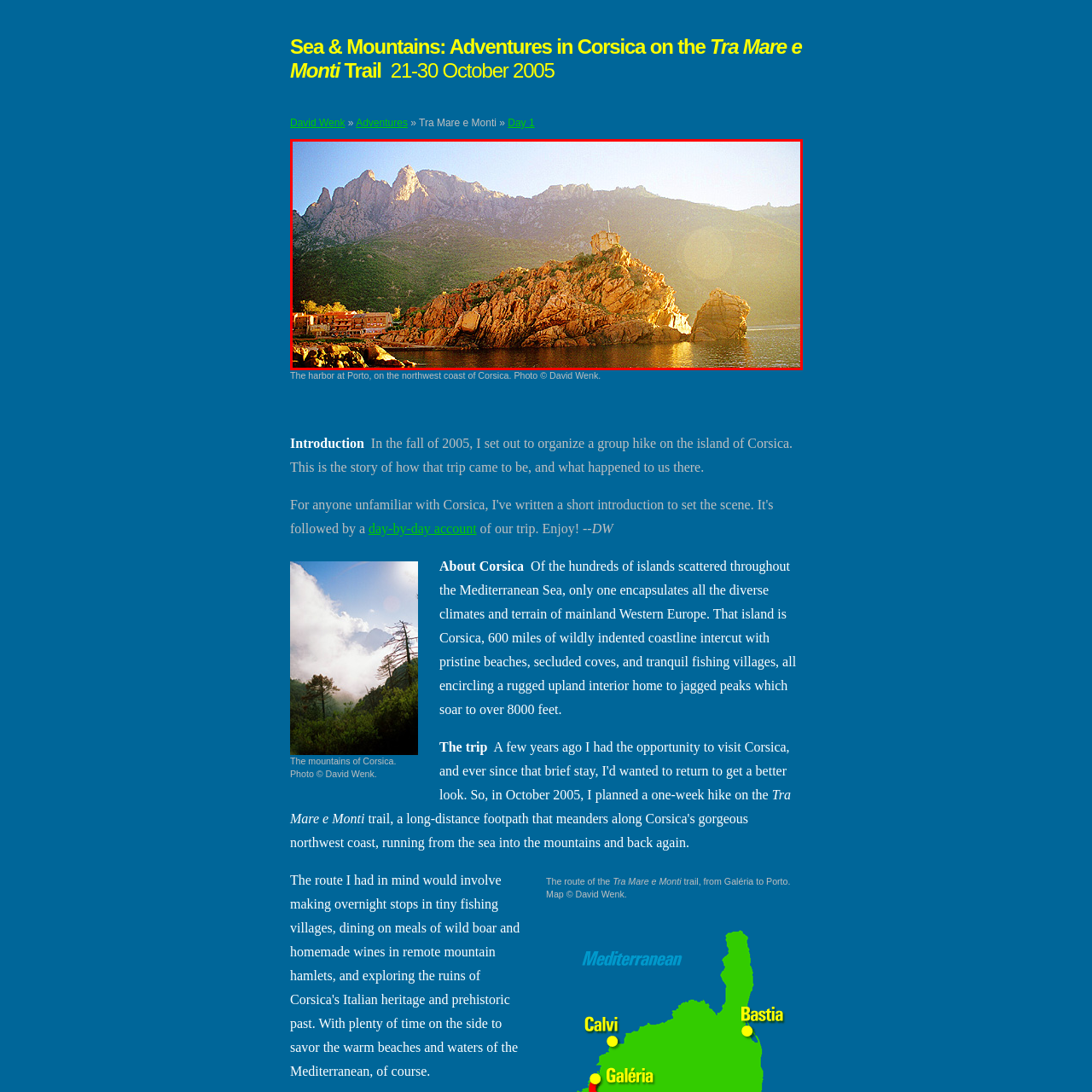What is the time of day in the image? Check the image surrounded by the red bounding box and reply with a single word or a short phrase.

Sunset